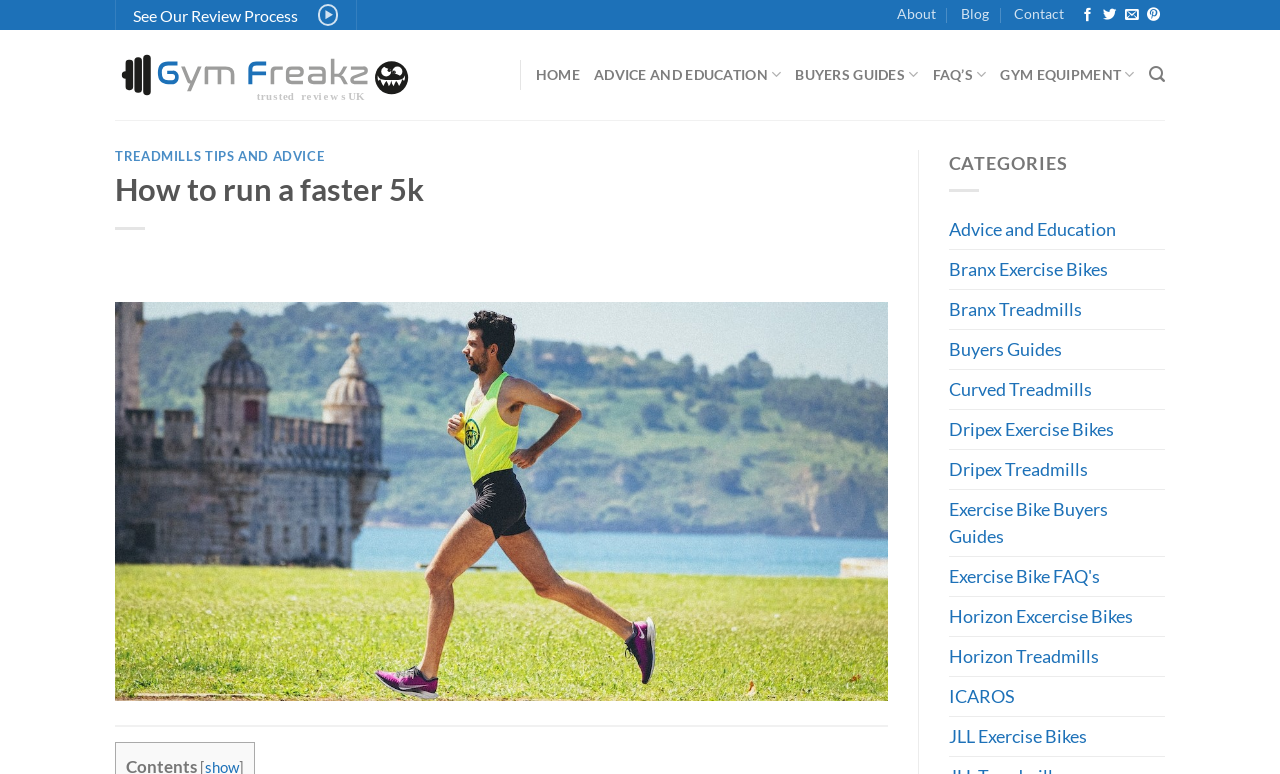Identify the bounding box coordinates of the area you need to click to perform the following instruction: "Follow on Facebook".

[0.844, 0.01, 0.855, 0.03]